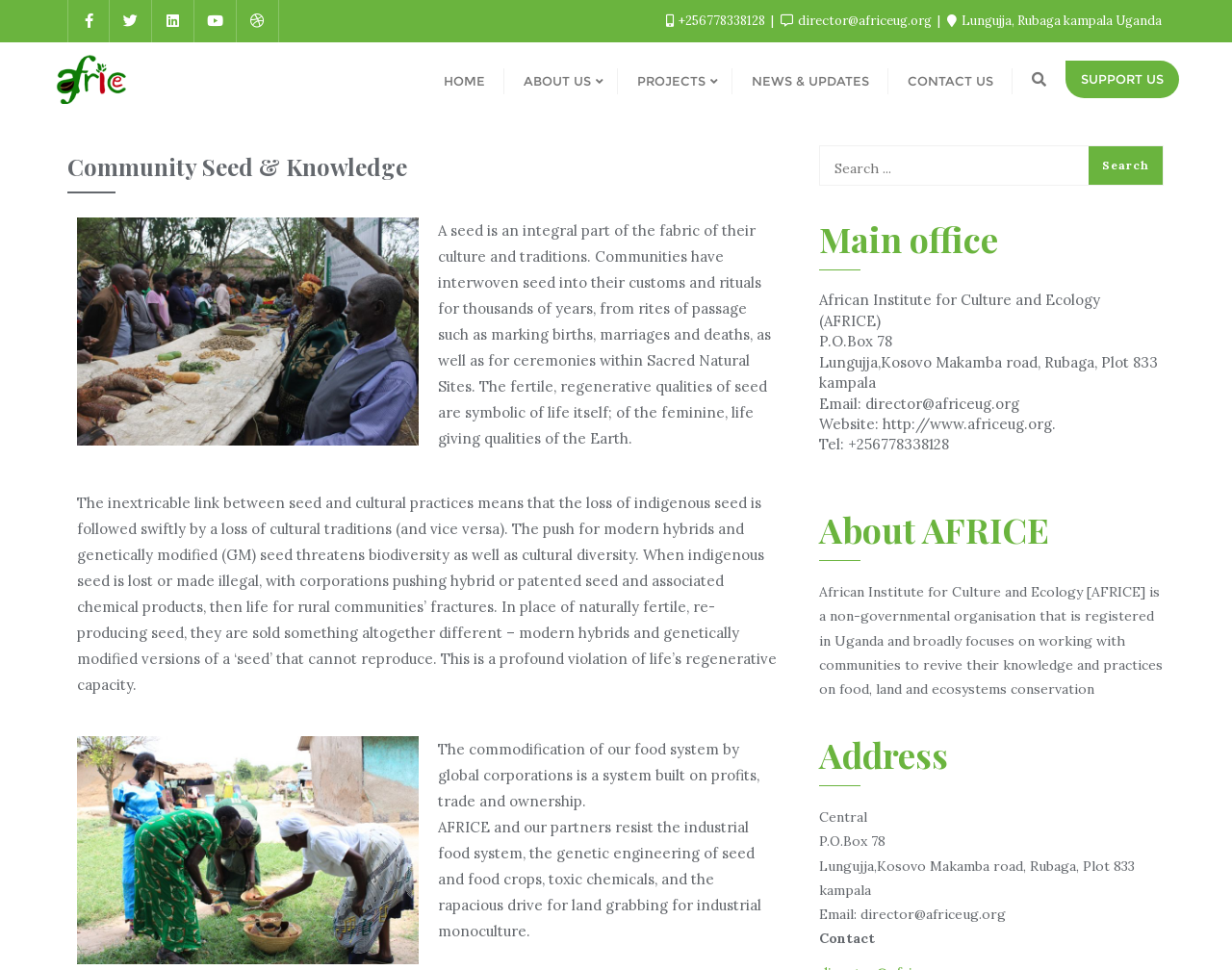Using the given description, provide the bounding box coordinates formatted as (top-left x, top-left y, bottom-right x, bottom-right y), with all values being floating point numbers between 0 and 1. Description: Twitter

[0.089, 0.0, 0.123, 0.044]